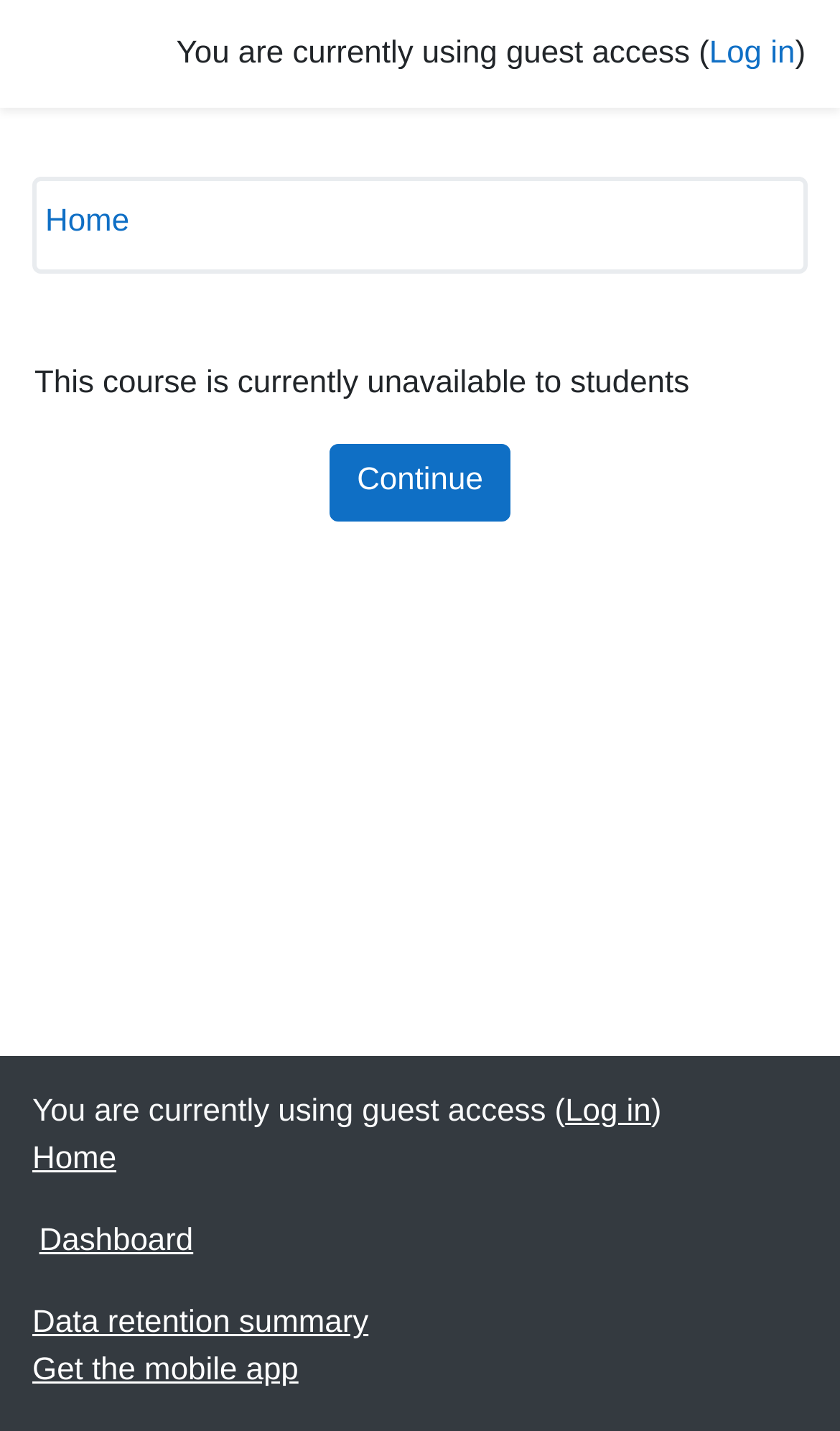Based on the image, provide a detailed response to the question:
How many navigation menus are available?

There are two navigation menus available: the 'Navigation bar' at the top and the 'Custom menu' at the bottom, which can be inferred from the bounding box coordinates and the element descriptions.